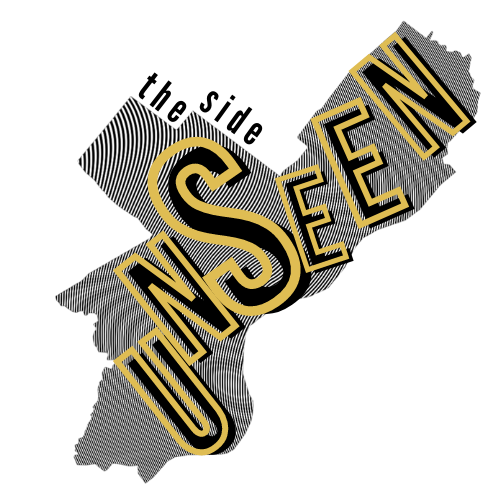Explain the image with as much detail as possible.

The image titled "The Side Unseen" features a striking design incorporating typographic elements that emphasize the word "UNSEEN" in bold, yellow letters. The layout artistically intertwines these words with a graphic representation of a map-like silhouette, hinting at themes of visibility, perspective, and the experiences overlooked during the COVID-19 pandemic. Accompanying the title phrase, "the side," explores the often-neglected narratives in discussions surrounding health and social issues, inviting viewers to consider different viewpoints and stories that require attention and understanding. This visual serves as the backdrop for the "COVID19 Data Stories," emphasizing the importance of inclusive conversations and narratives in the wake of a global crisis.